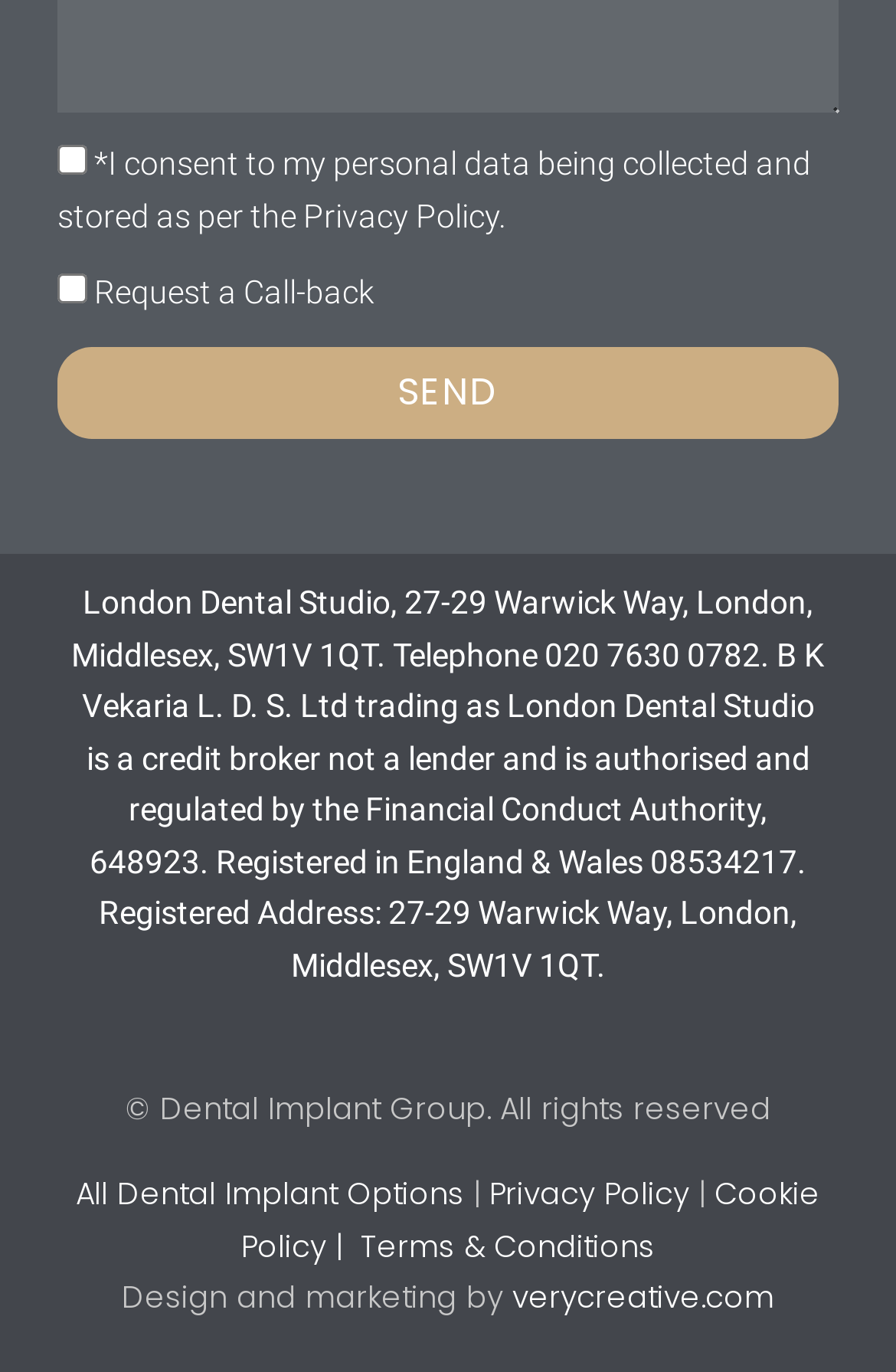Determine the bounding box coordinates of the region that needs to be clicked to achieve the task: "Request a call-back".

[0.064, 0.2, 0.097, 0.222]